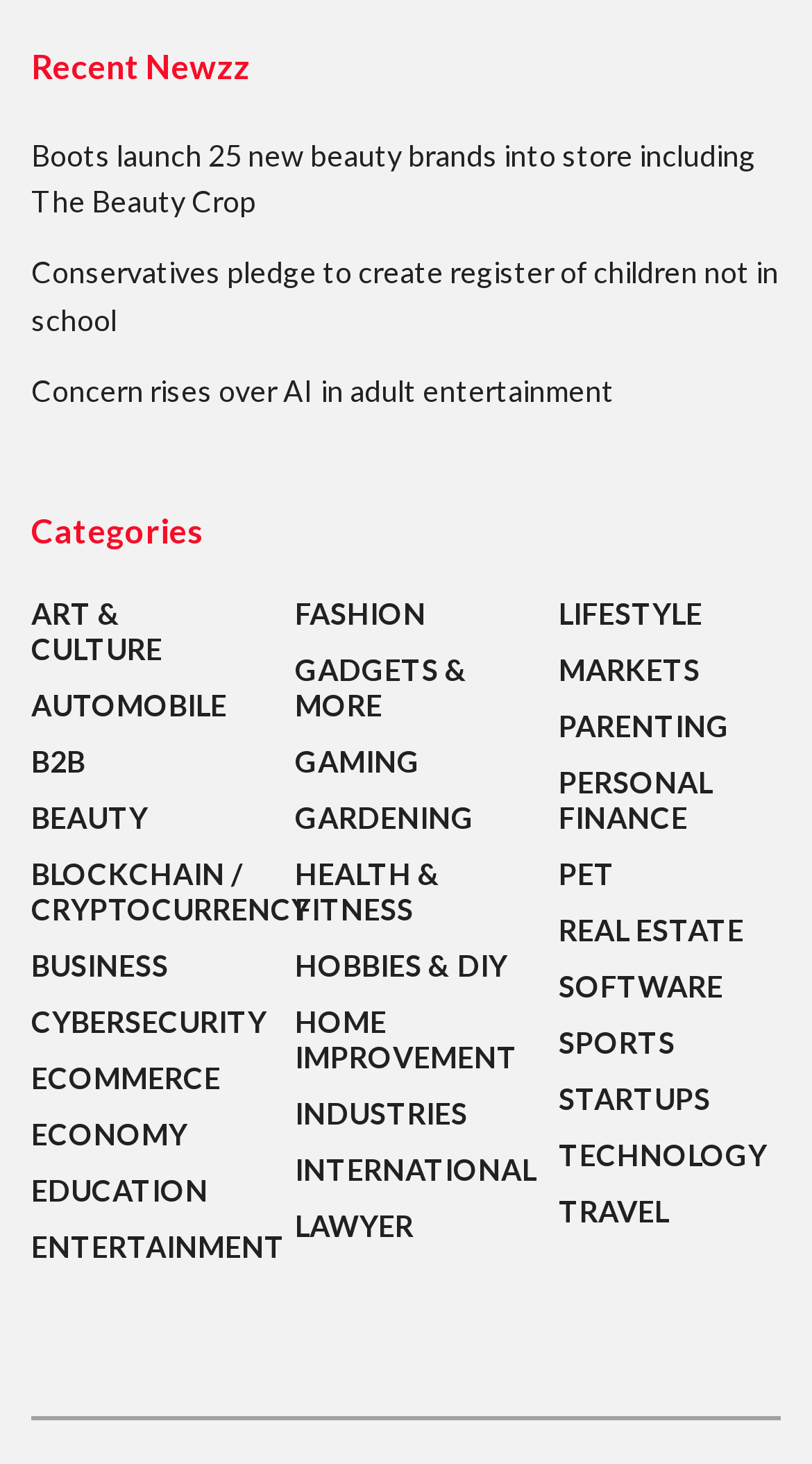Determine the bounding box coordinates for the element that should be clicked to follow this instruction: "Learn about Conservatives' pledge to create a register of children not in school". The coordinates should be given as four float numbers between 0 and 1, in the format [left, top, right, bottom].

[0.038, 0.174, 0.959, 0.23]